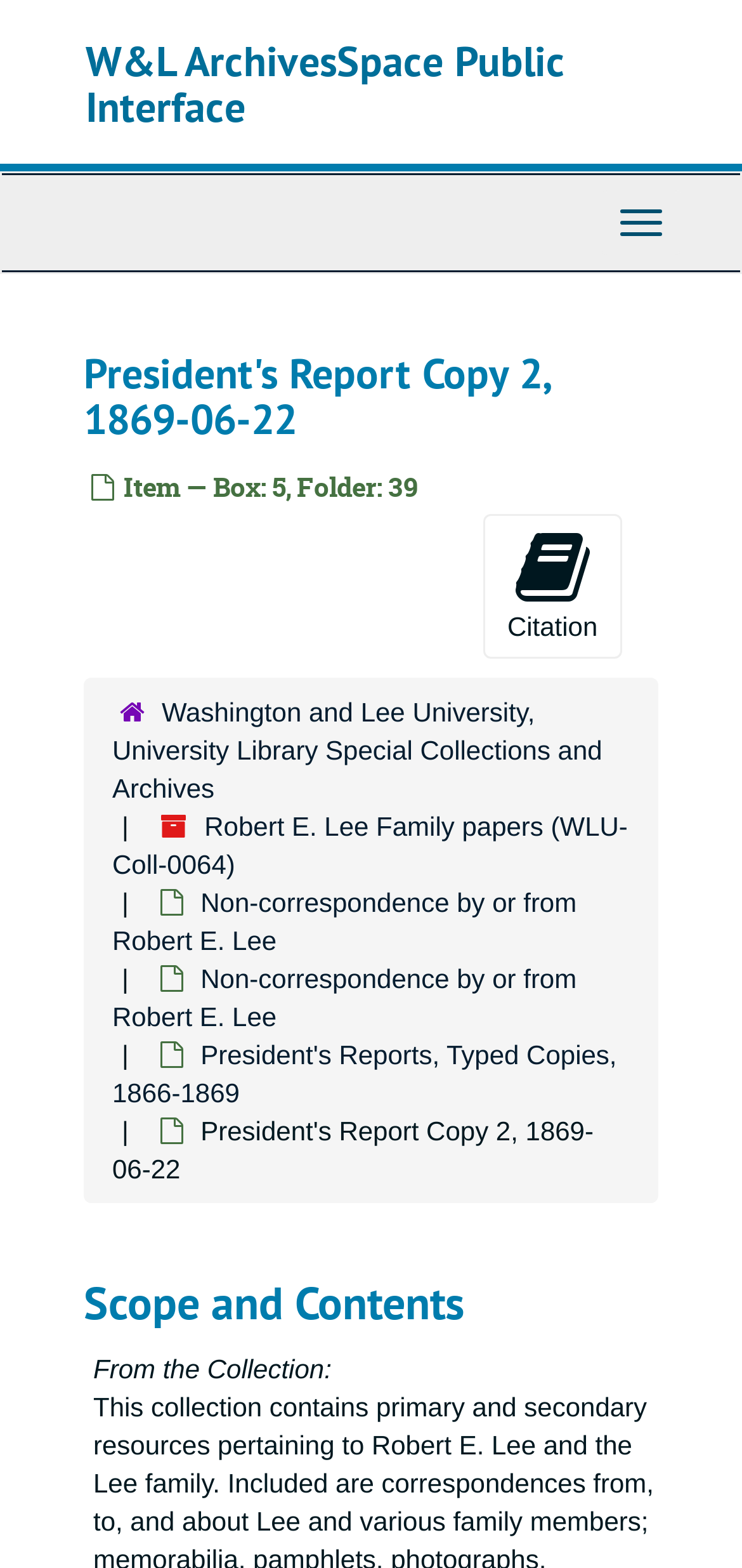Pinpoint the bounding box coordinates of the clickable area necessary to execute the following instruction: "Go to Automated Clearing House (ACH)". The coordinates should be given as four float numbers between 0 and 1, namely [left, top, right, bottom].

None